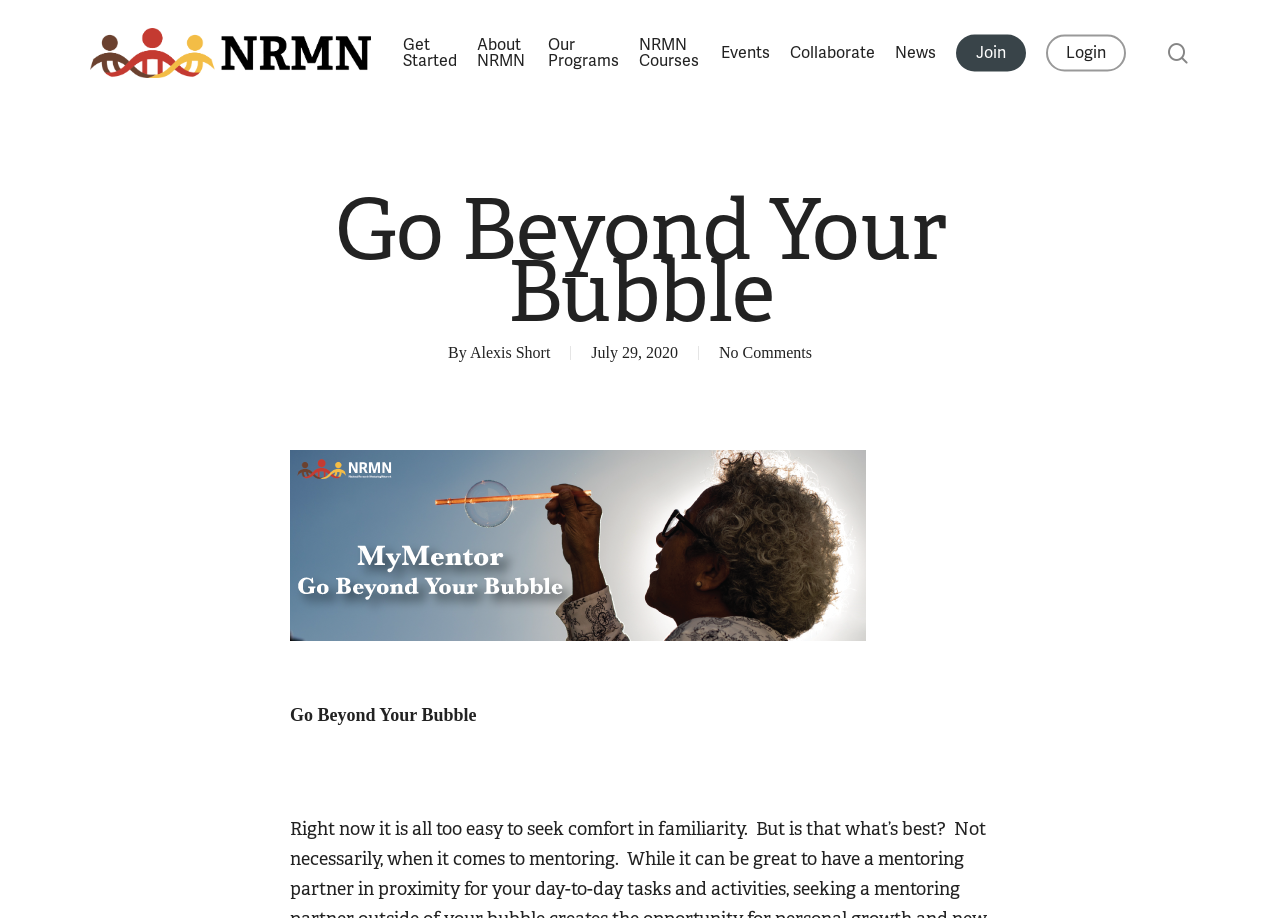Construct a thorough caption encompassing all aspects of the webpage.

The webpage is titled "Go Beyond Your Bubble – NRMN" and has a prominent search bar at the top, spanning almost the entire width of the page, with a text box and a "Hit enter to search or ESC to close" instruction below it. To the right of the search bar is a "Close Search" link.

At the top left corner, there is a header section with a link to "NRMN" accompanied by an image of the same name. Below this header, there are several links arranged horizontally, including "Get Started", "About NRMN", "Our Programs", "NRMN Courses", "Events", "Collaborate", "News", "Join", and "Login".

Further down the page, there is a large heading that reads "Go Beyond Your Bubble", followed by a byline "By Alexis Short" and a date "July 29, 2020". Below this, there is a link to "No Comments". The main content of the page appears to be an article or blog post, with the title "Go Beyond Your Bubble" repeated at the bottom of the page, followed by a blank line.